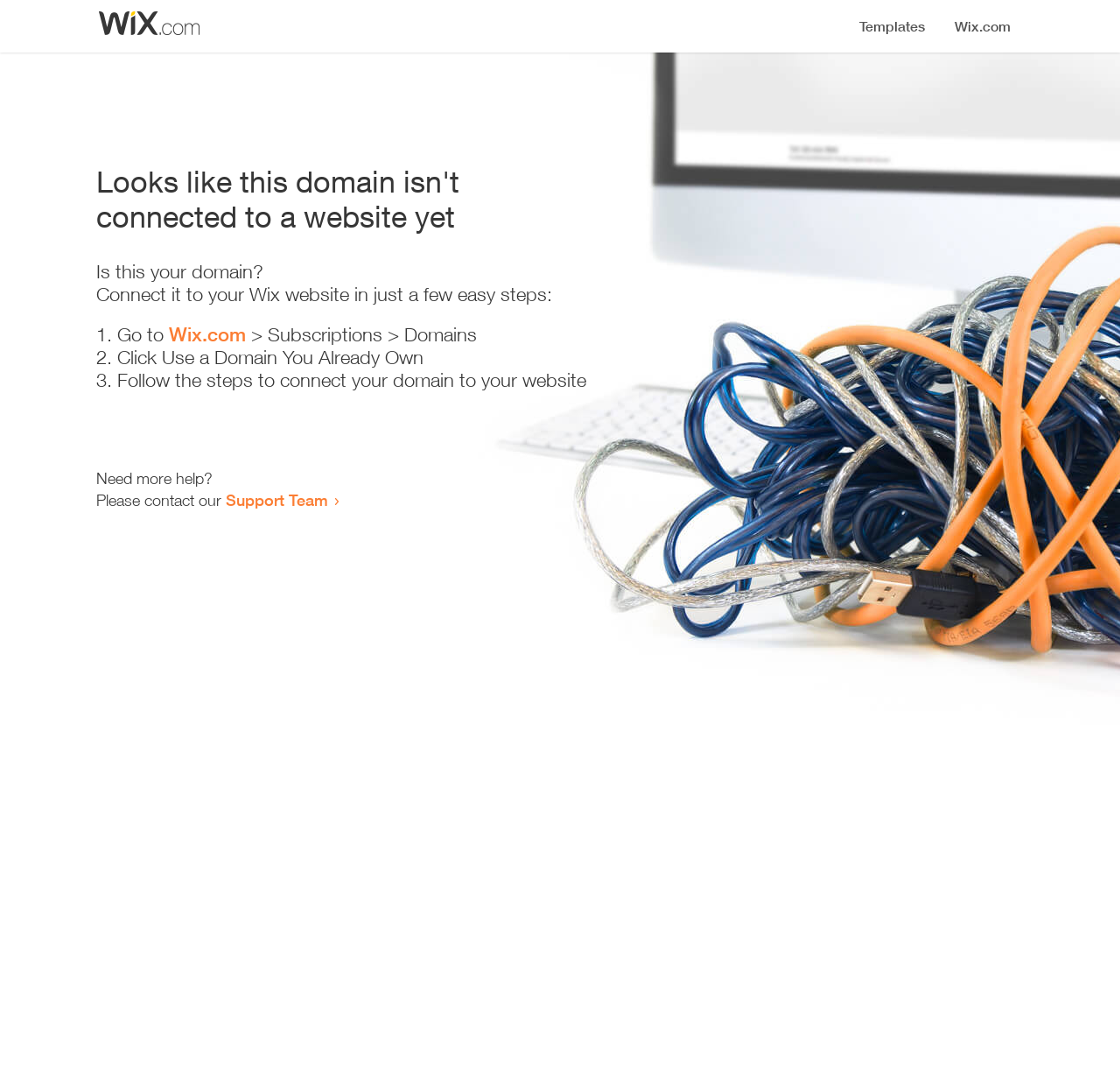Explain the webpage's layout and main content in detail.

The webpage appears to be an error page, indicating that a domain is not connected to a website yet. At the top, there is a small image, likely a logo or icon. Below the image, a prominent heading reads "Looks like this domain isn't connected to a website yet". 

Underneath the heading, a series of instructions are provided to connect the domain to a Wix website. The instructions are divided into three steps, each marked with a numbered list marker (1., 2., and 3.). The first step involves going to Wix.com, followed by navigating to Subscriptions and then Domains. The second step is to click "Use a Domain You Already Own", and the third step is to follow the instructions to connect the domain to the website.

Below the instructions, there is a message asking if the user needs more help, followed by an invitation to contact the Support Team via a link. The overall layout is simple and easy to follow, with clear headings and concise text guiding the user through the process of connecting their domain to a website.